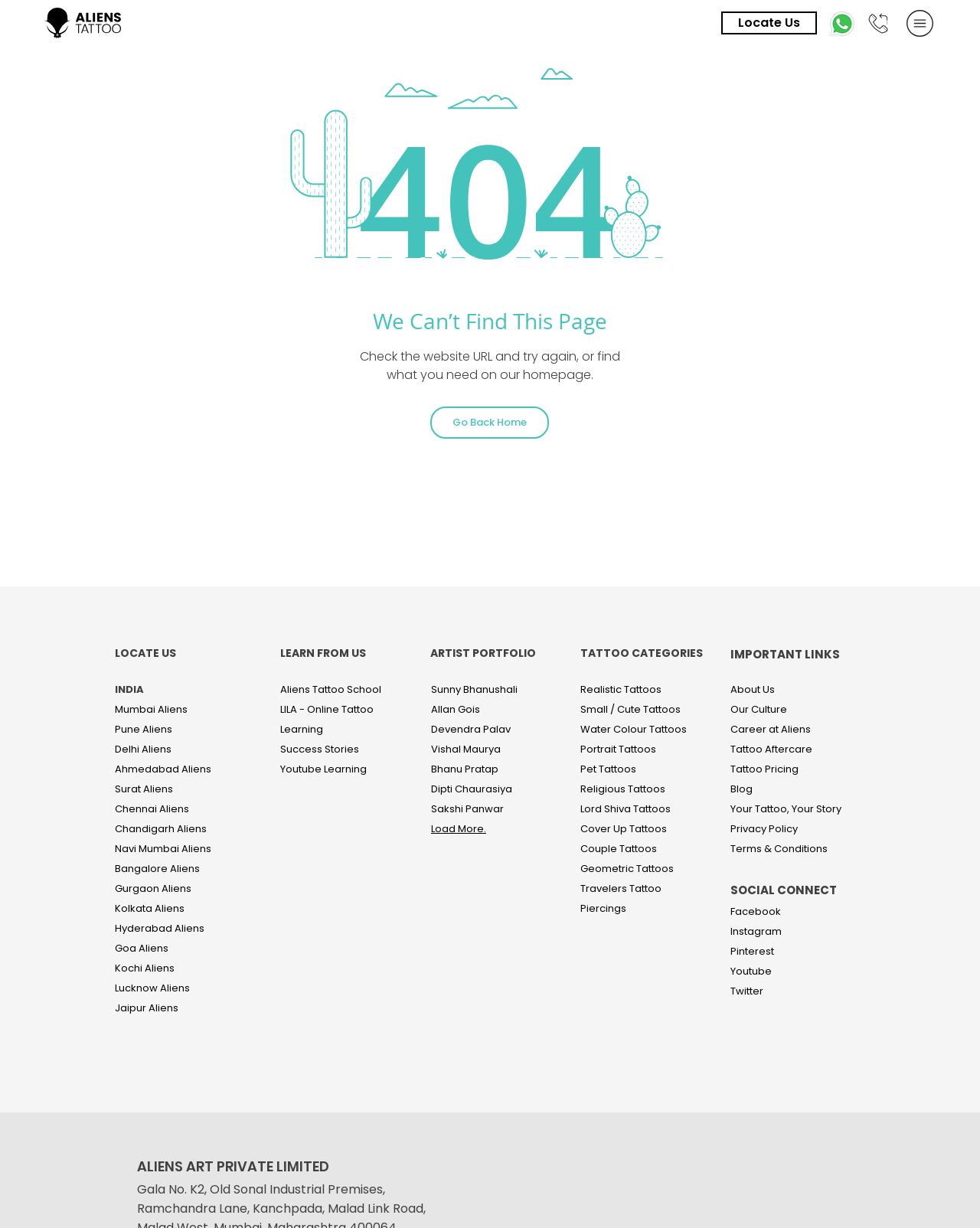Please identify the bounding box coordinates of the clickable region that I should interact with to perform the following instruction: "Learn from Aliens Tattoo School". The coordinates should be expressed as four float numbers between 0 and 1, i.e., [left, top, right, bottom].

[0.286, 0.555, 0.389, 0.567]